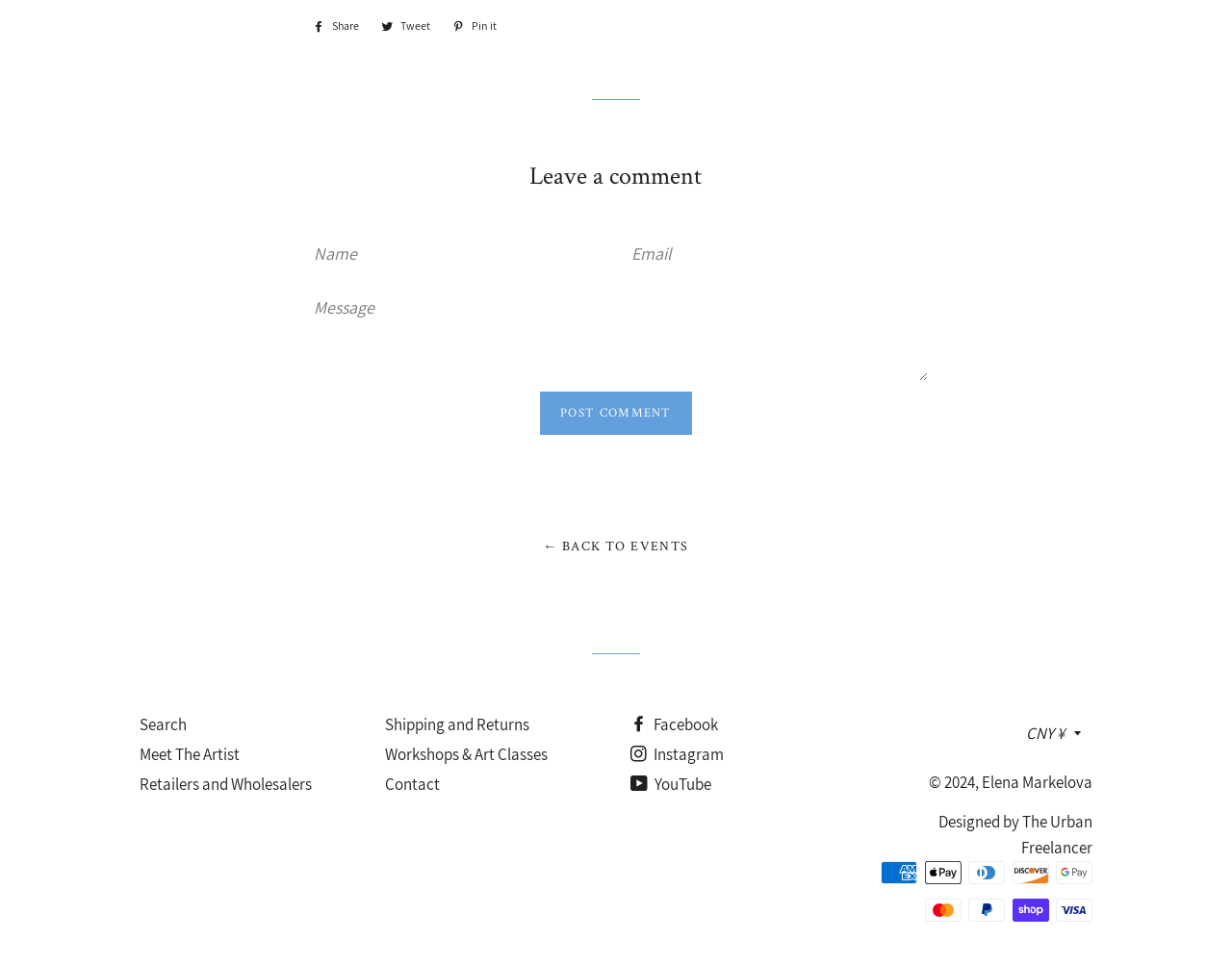Please find the bounding box for the UI component described as follows: "Retailers and Wholesalers".

[0.113, 0.802, 0.253, 0.823]